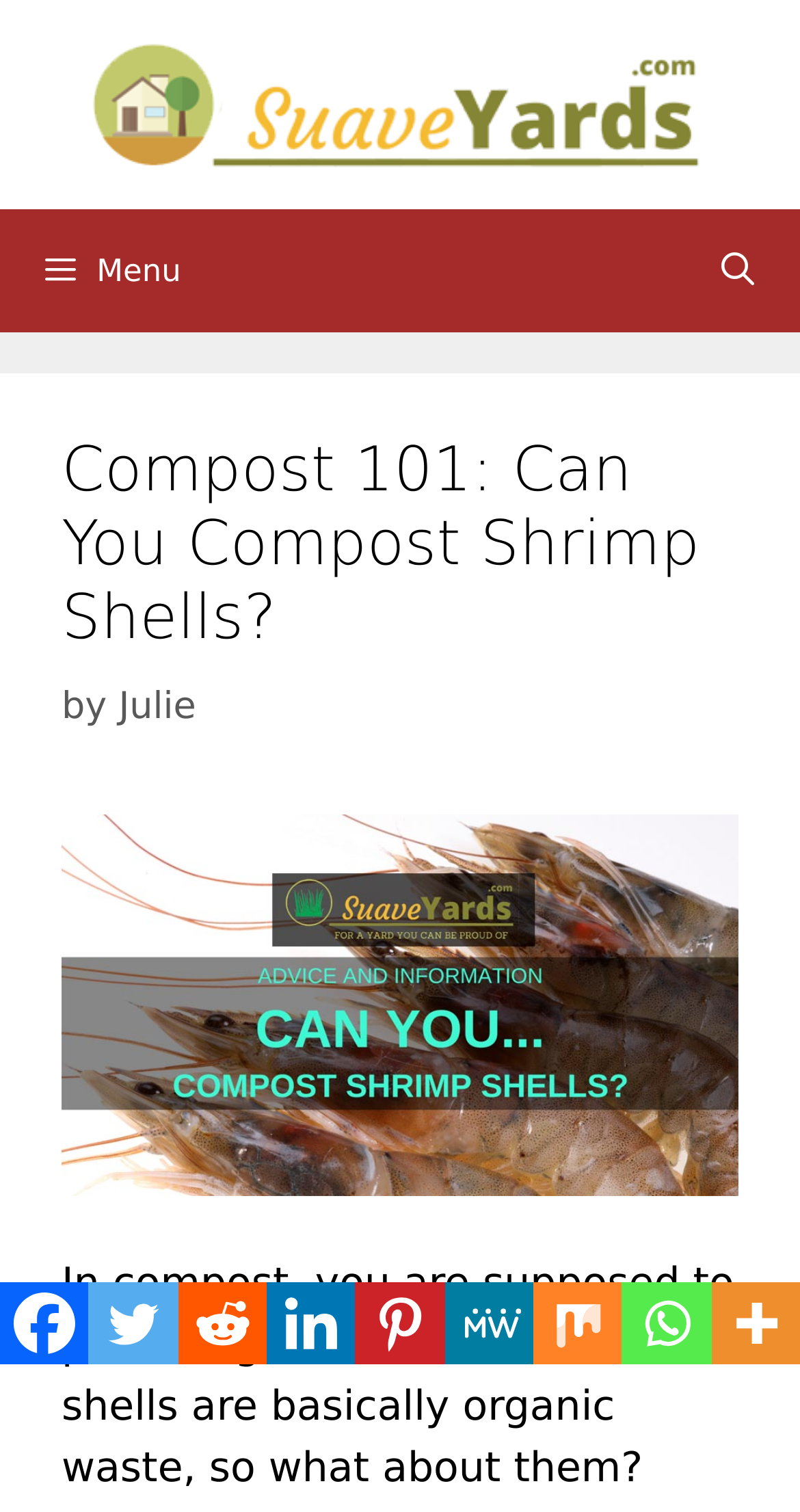Are there social media links?
Give a single word or phrase answer based on the content of the image.

Yes